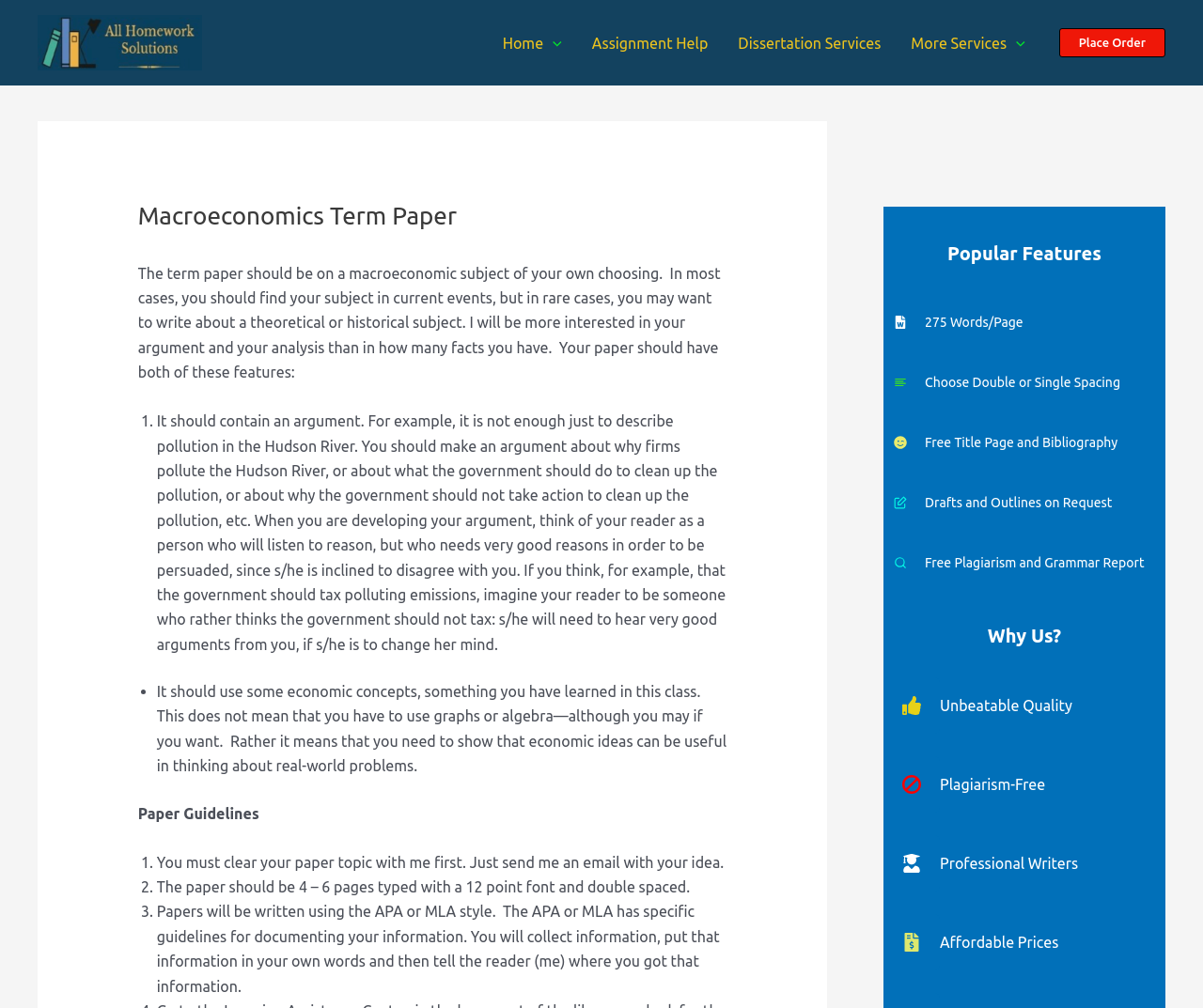Please specify the bounding box coordinates of the area that should be clicked to accomplish the following instruction: "Click on the 'Assignment Help' link". The coordinates should consist of four float numbers between 0 and 1, i.e., [left, top, right, bottom].

[0.479, 0.014, 0.601, 0.07]